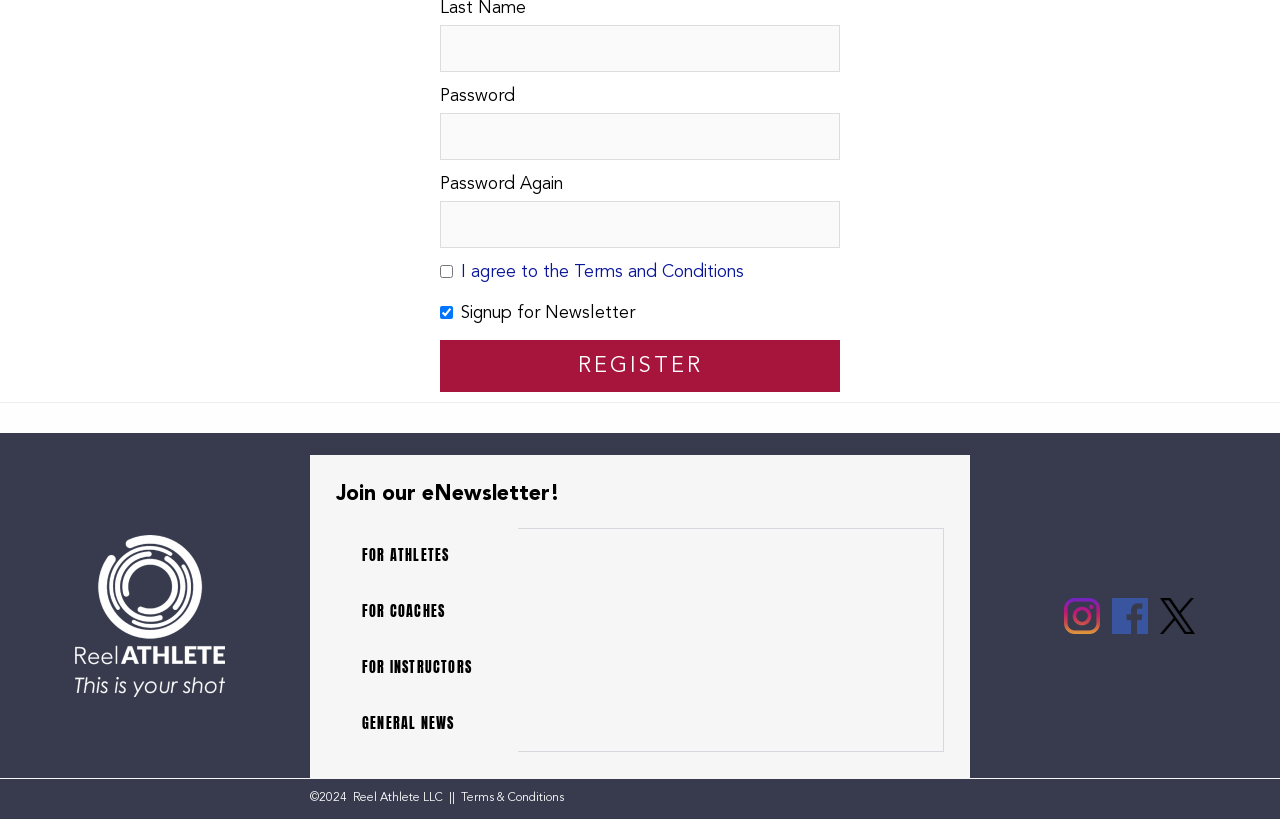Given the element description aria-label="Twitter", predict the bounding box coordinates for the UI element in the webpage screenshot. The format should be (top-left x, top-left y, bottom-right x, bottom-right y), and the values should be between 0 and 1.

[0.906, 0.73, 0.934, 0.774]